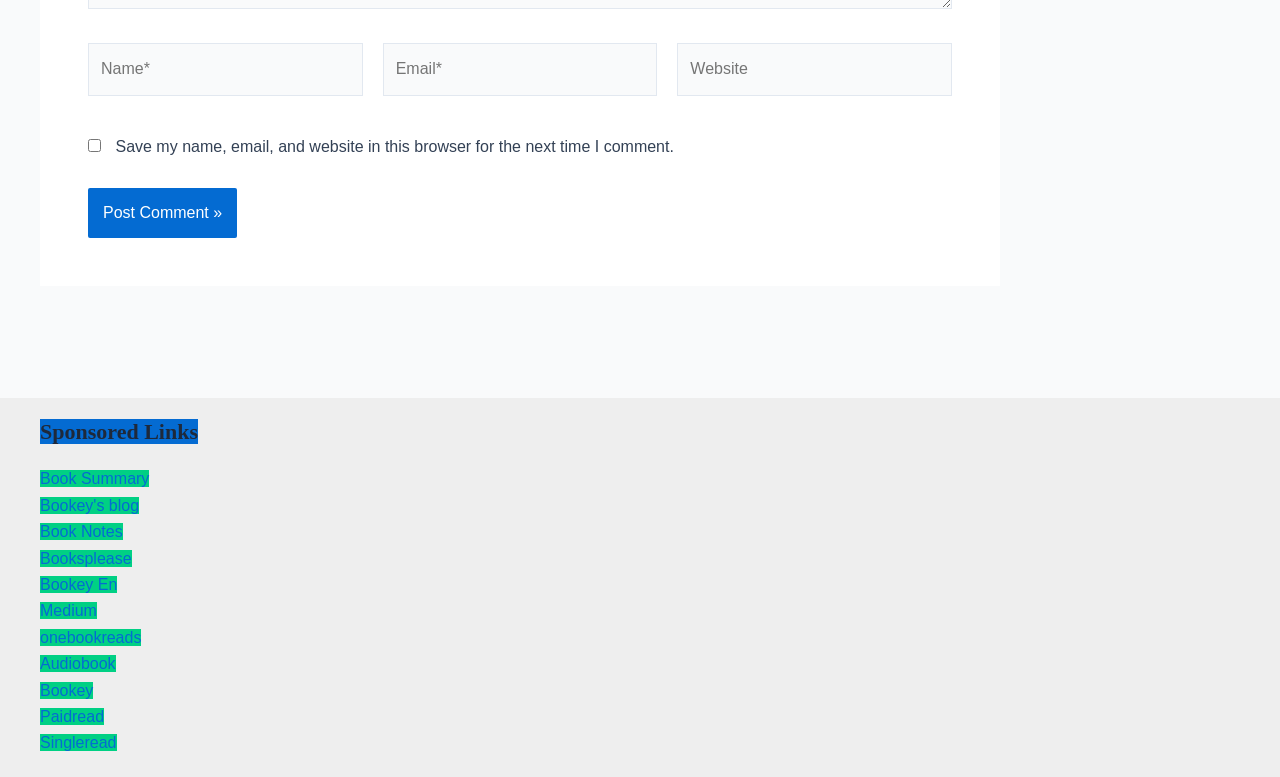How many input fields are there? Please answer the question using a single word or phrase based on the image.

3